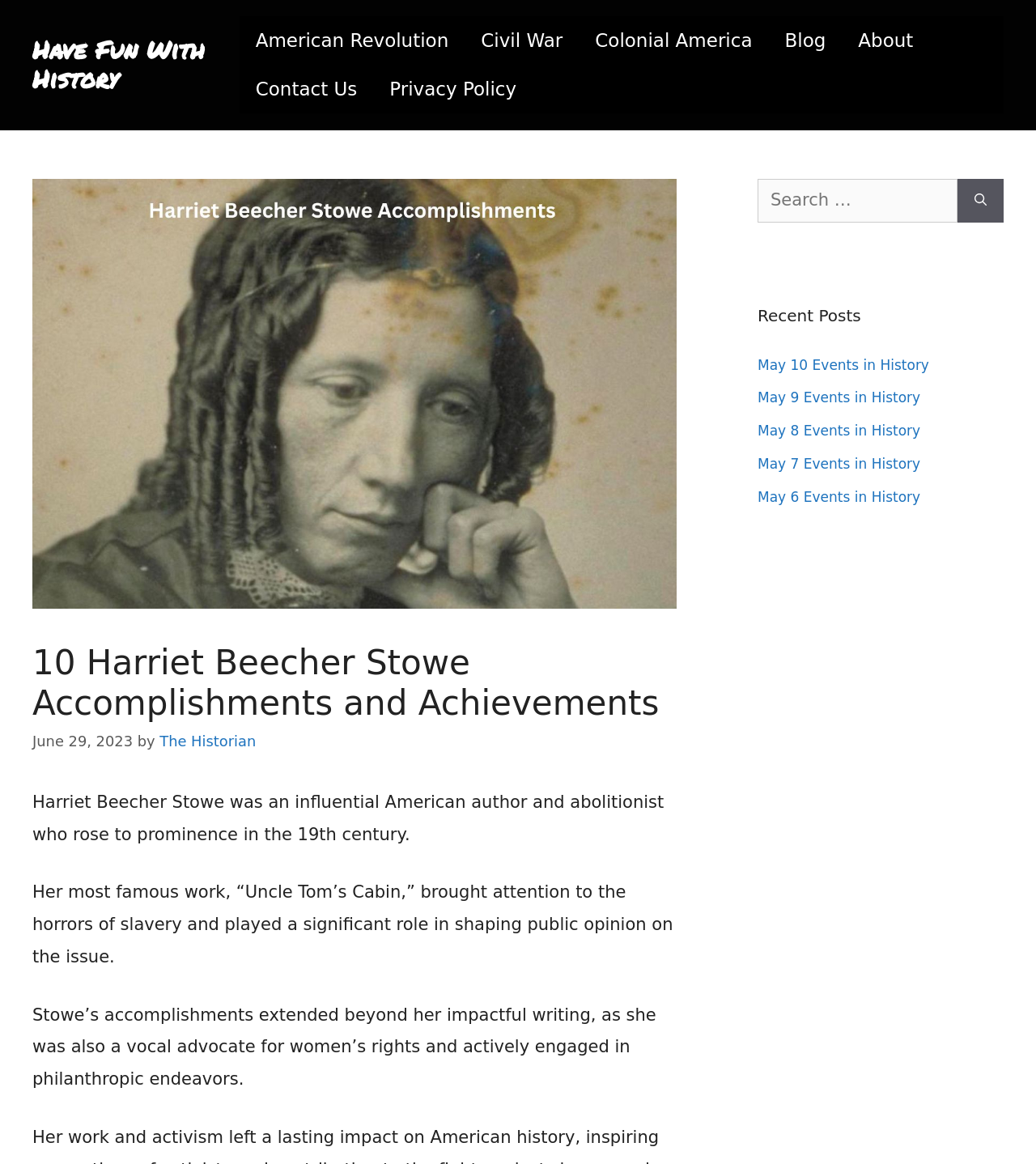What is Harriet Beecher Stowe's most famous work?
Refer to the screenshot and deliver a thorough answer to the question presented.

I found this answer by reading the second paragraph of the webpage, which states 'Her most famous work, “Uncle Tom’s Cabin,” brought attention to the horrors of slavery and played a significant role in shaping public opinion on the issue.'